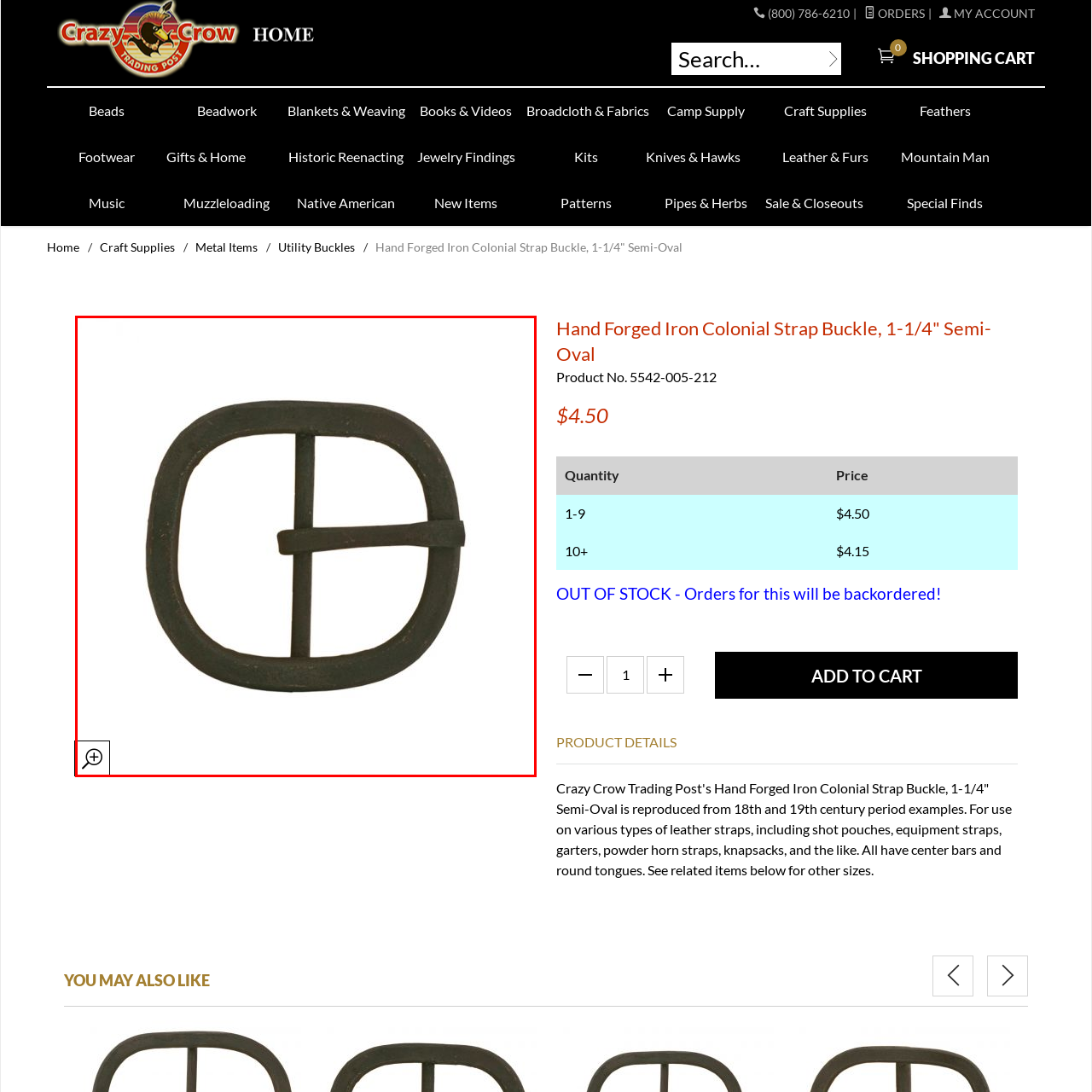Refer to the image within the red box and answer the question concisely with a single word or phrase: Where can this buckle be purchased?

Crazy Crow Trading Post